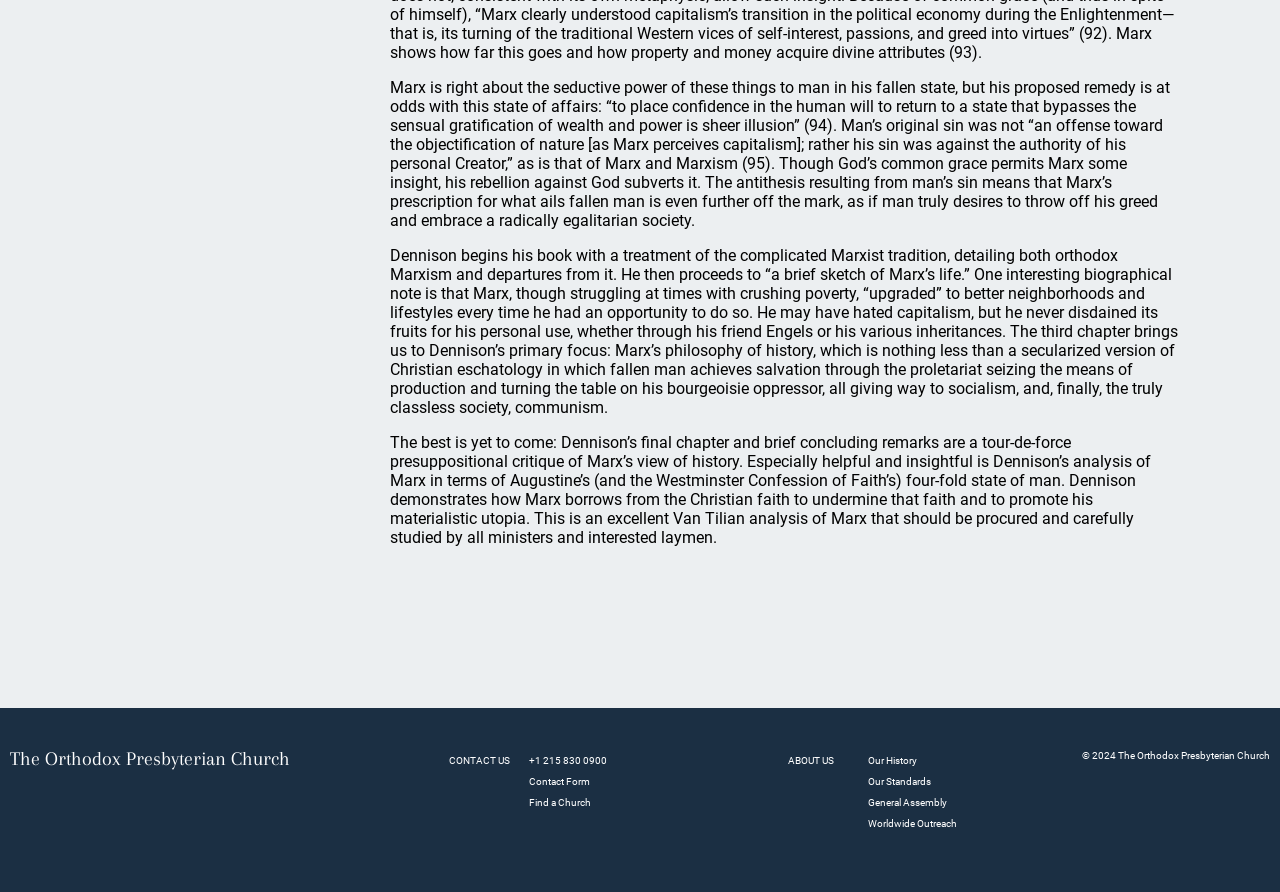Given the element description: "Find a Church", predict the bounding box coordinates of the UI element it refers to, using four float numbers between 0 and 1, i.e., [left, top, right, bottom].

[0.413, 0.893, 0.462, 0.906]